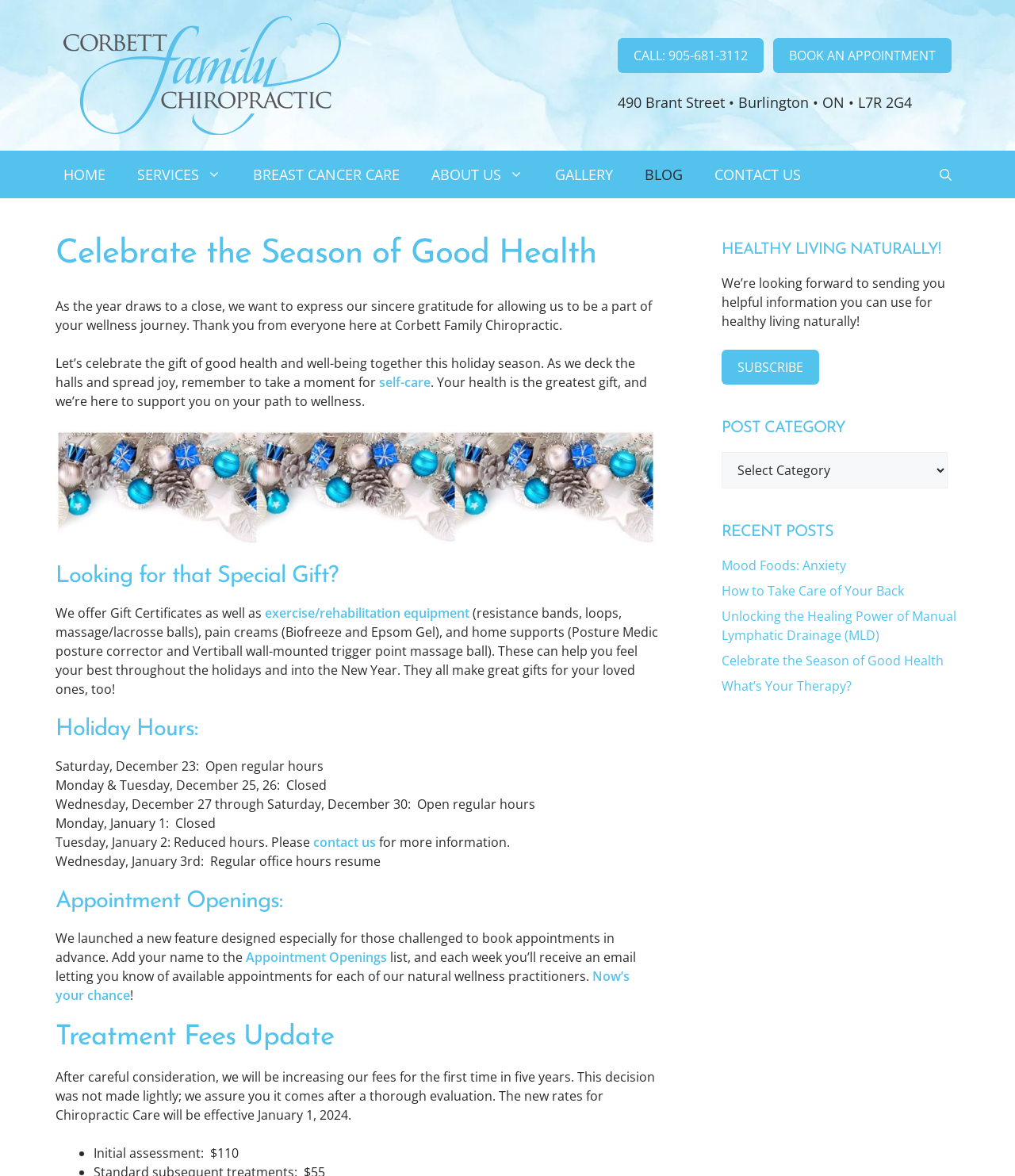Find the bounding box coordinates of the area to click in order to follow the instruction: "Click the 'BOOK AN APPOINTMENT' link".

[0.762, 0.032, 0.938, 0.062]